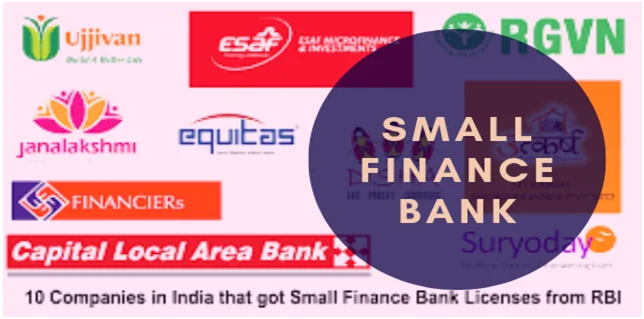How many logos are surrounding the central text?
Provide a detailed answer to the question using information from the image.

The question asks about the number of logos surrounding the central text 'SMALL FINANCE BANK'. The caption mentions that the logos of notable financial institutions, including Ujjivan, ESAF Microfinance & Investments, RGVN, Janalakshmi, Equitas, Capital Local Area Bank, FINANCIERs, and Suryoday, are surrounding the central text. Therefore, there are 8 logos surrounding the central text.